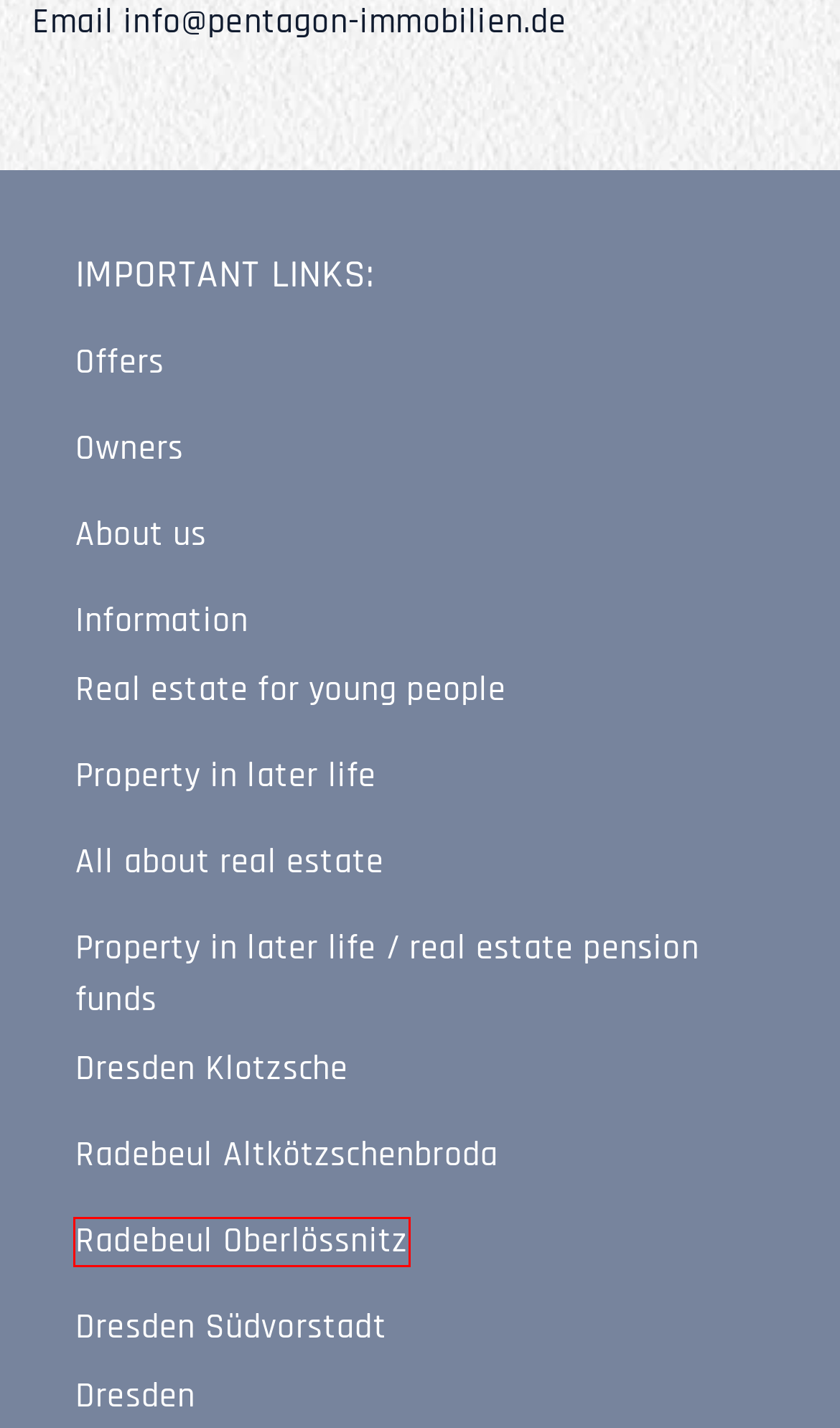You are looking at a webpage screenshot with a red bounding box around an element. Pick the description that best matches the new webpage after interacting with the element in the red bounding box. The possible descriptions are:
A. Radebeul Oberlössnitz | Pentagon Immobilien Radebeul
B. About us | Pentagon Immobilien Radebeul
C. Offers | Pentagon Immobilien Radebeul
D. Dresden | Pentagon Immobilien Radebeul
E. Everything you need to know as a prospective buyer | Pentagon Immobilien Radebeul
F. Property in later life / real estate pension funds | Pentagon Immobilien Radebeul
G. Radebeul Altkötzschenbroda | Pentagon Immobilien Radebeul
H. Information | Pentagon Immobilien Radebeul

A